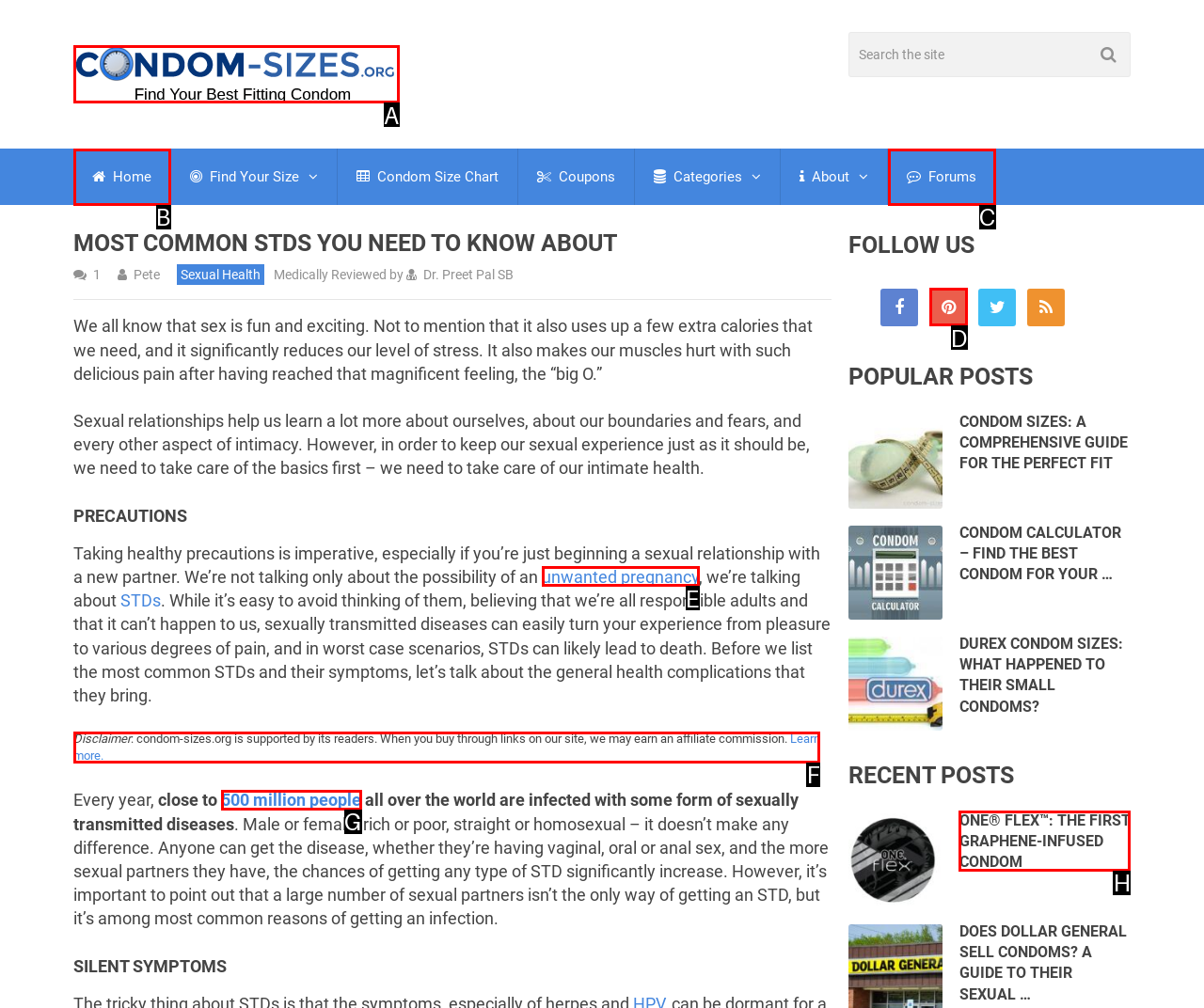Choose the HTML element that should be clicked to achieve this task: Learn more about disclaimer
Respond with the letter of the correct choice.

F